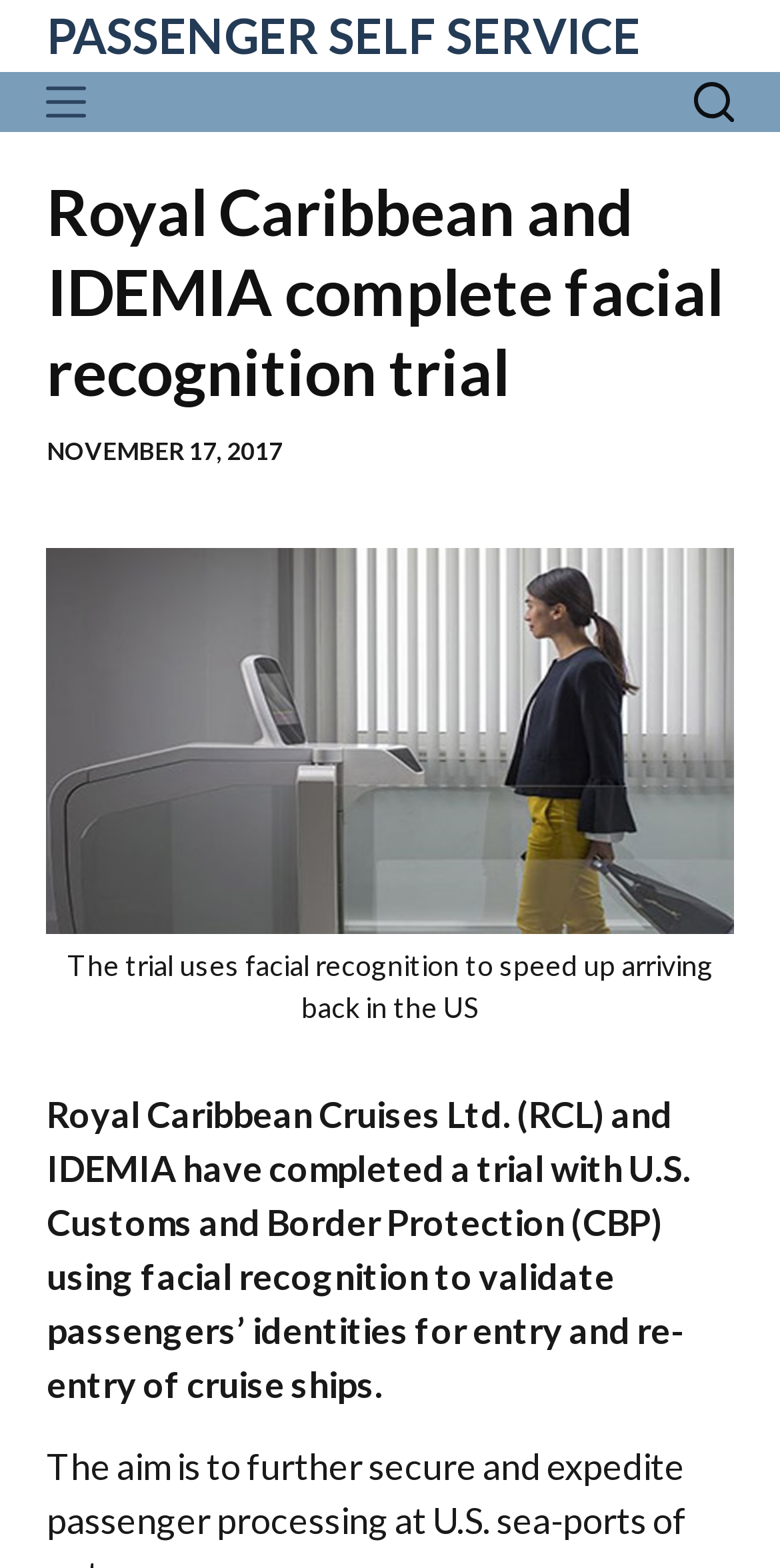Locate and generate the text content of the webpage's heading.

Royal Caribbean and IDEMIA complete facial recognition trial